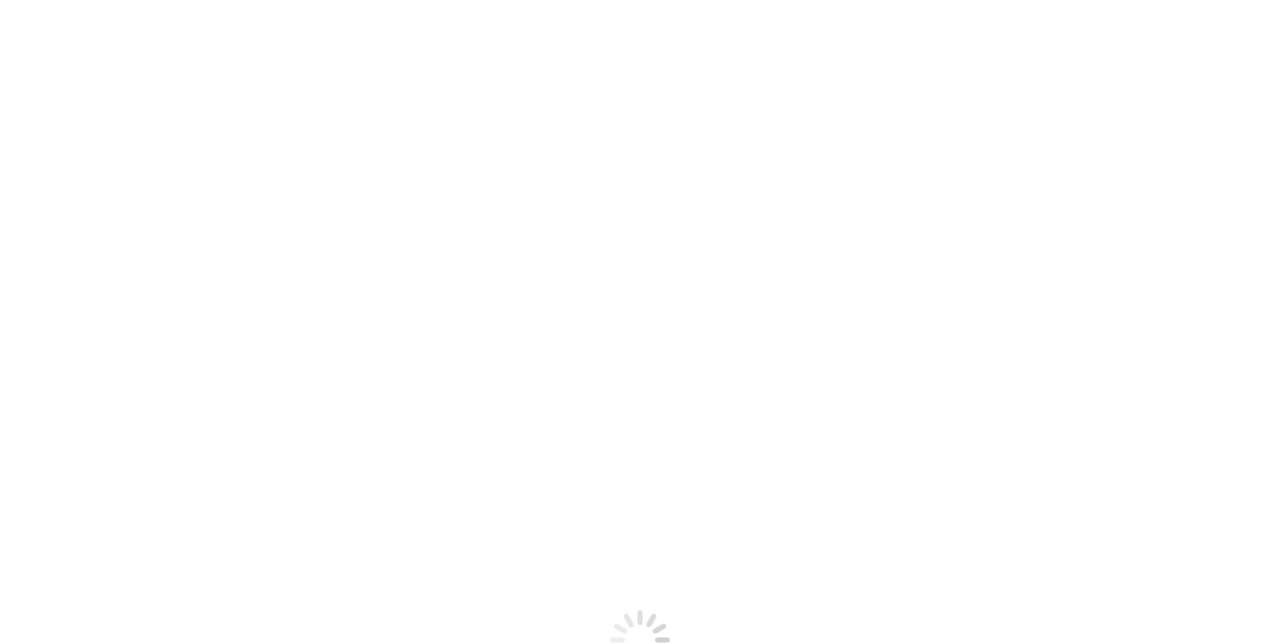Given the element description: "Search", predict the bounding box coordinates of the UI element it refers to, using four float numbers between 0 and 1, i.e., [left, top, right, bottom].

[0.906, 0.02, 0.945, 0.05]